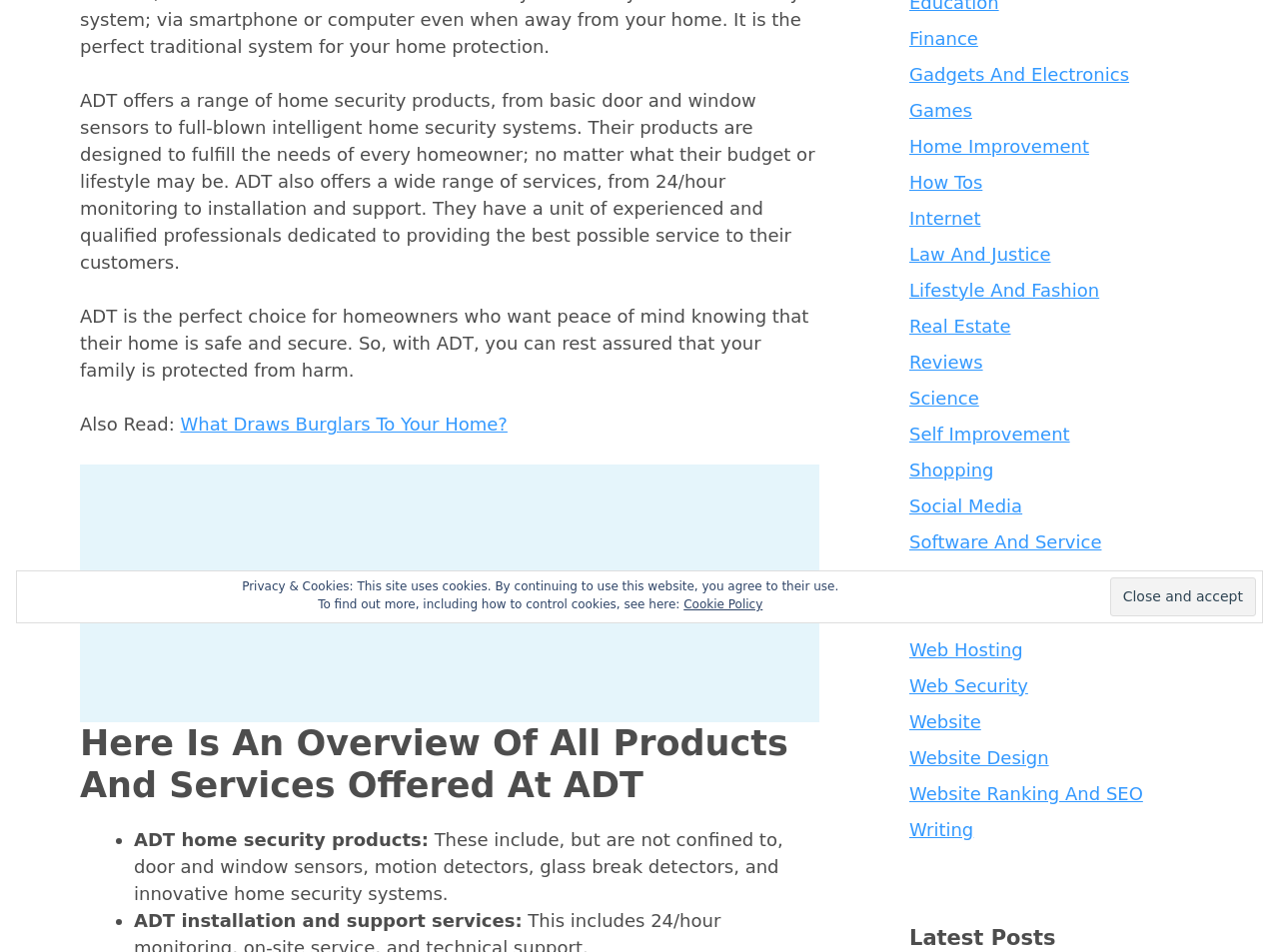Determine the bounding box coordinates for the UI element described. Format the coordinates as (top-left x, top-left y, bottom-right x, bottom-right y) and ensure all values are between 0 and 1. Element description: Self Improvement

[0.711, 0.445, 0.836, 0.467]